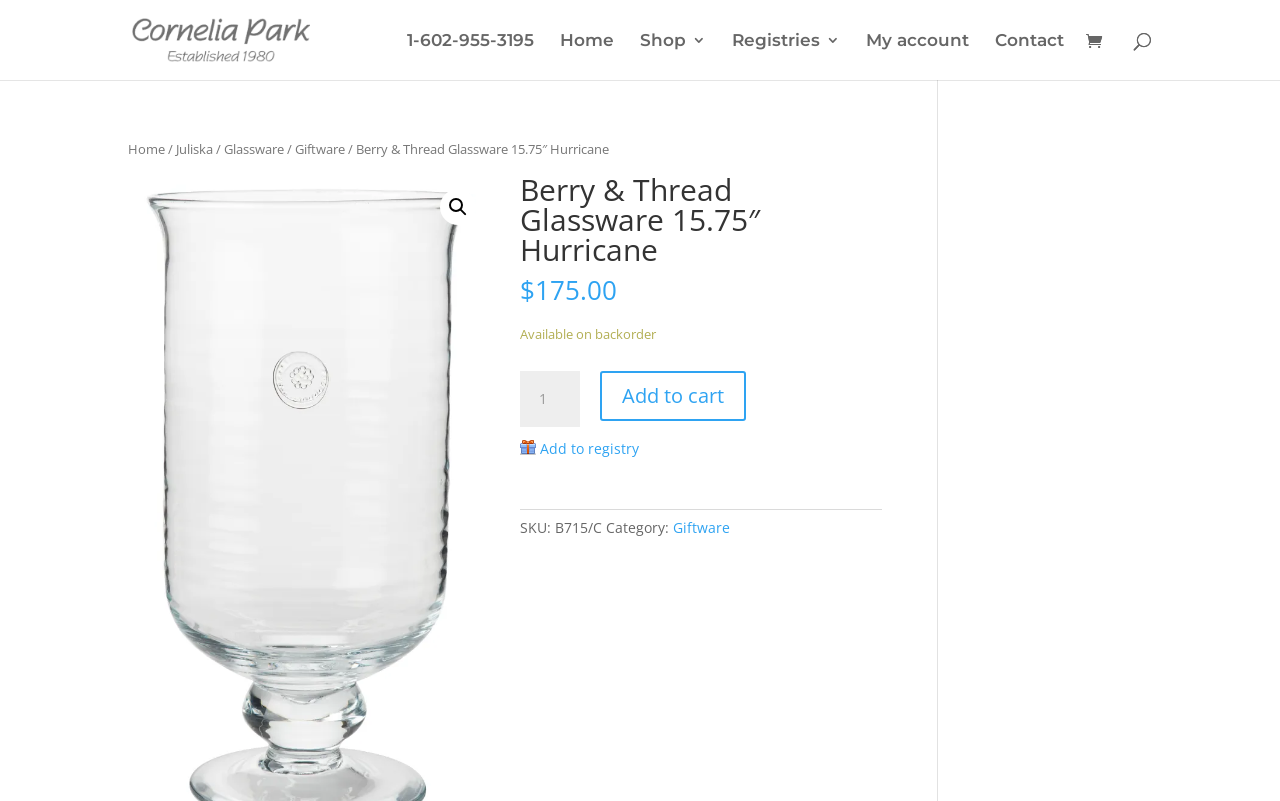What is the product quantity?
Examine the webpage screenshot and provide an in-depth answer to the question.

I found the product quantity by looking at the spin button next to the 'Product quantity' label, which has a value of 1. This is located below the product title and above the 'Add to cart' button.